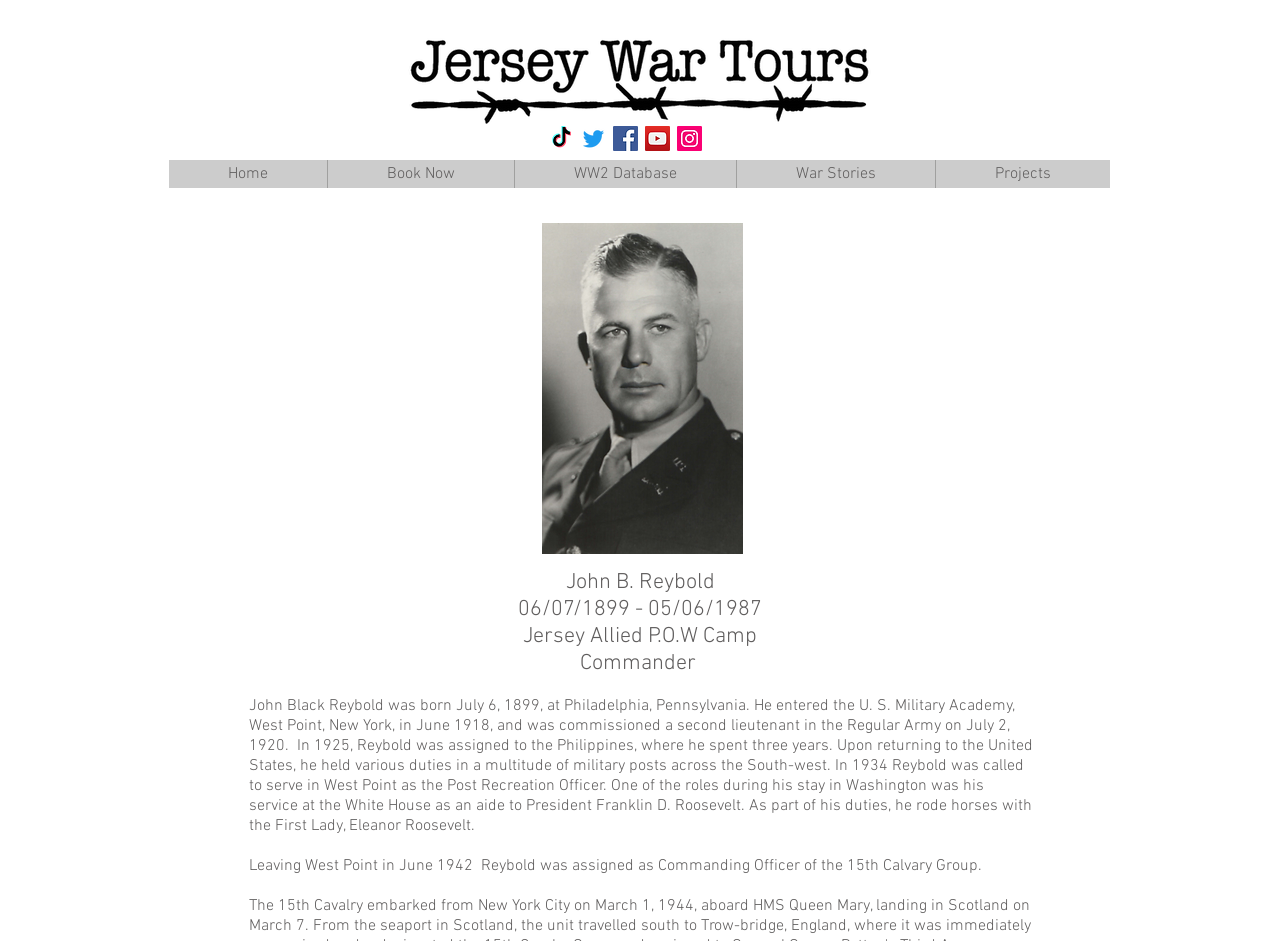Identify the bounding box coordinates of the clickable region required to complete the instruction: "Book a tour now". The coordinates should be given as four float numbers within the range of 0 and 1, i.e., [left, top, right, bottom].

[0.255, 0.17, 0.402, 0.2]